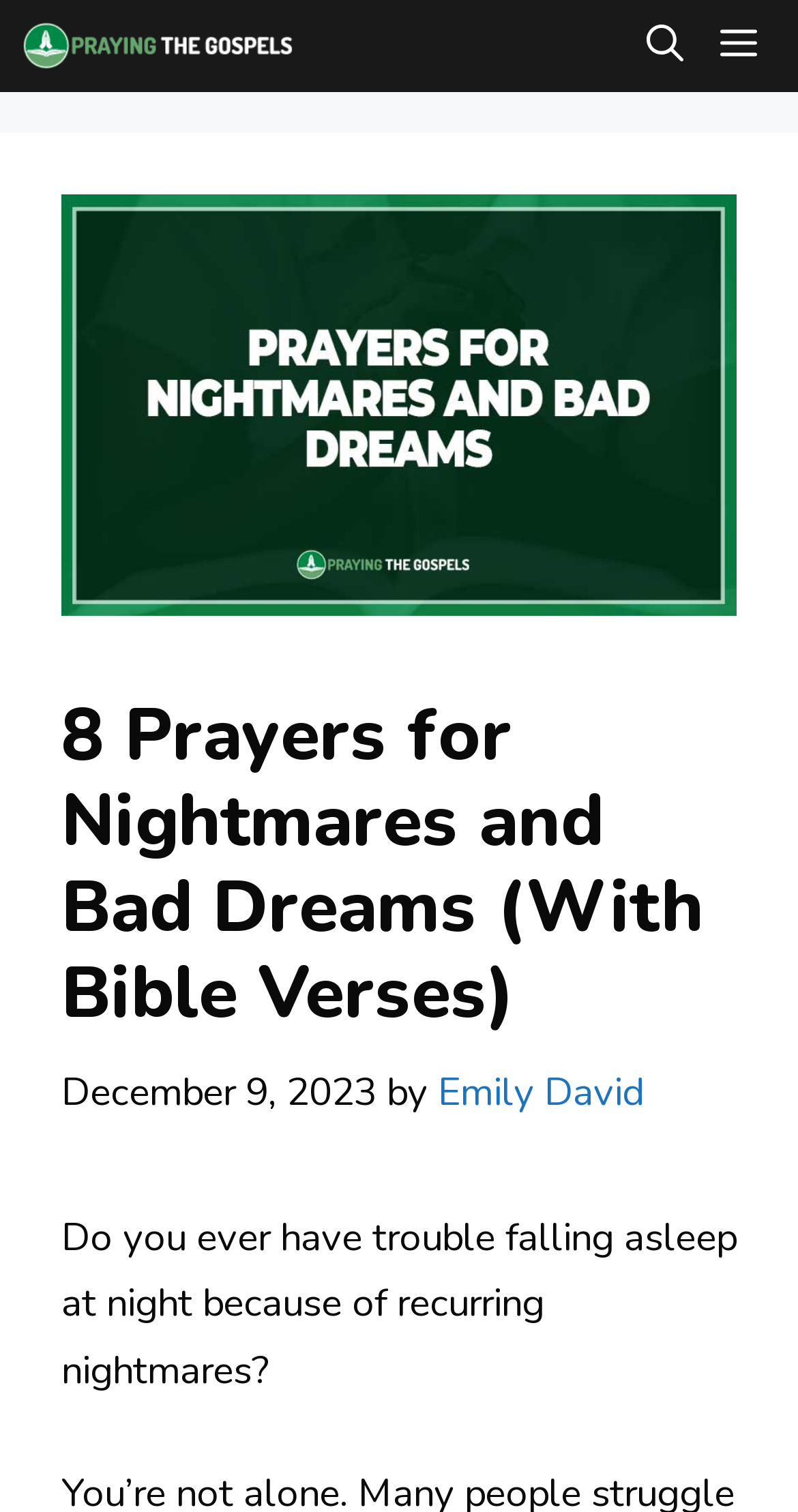What is the date of the article?
Please elaborate on the answer to the question with detailed information.

I found the date of the article by looking at the time element in the content section, which is 'December 9, 2023'.